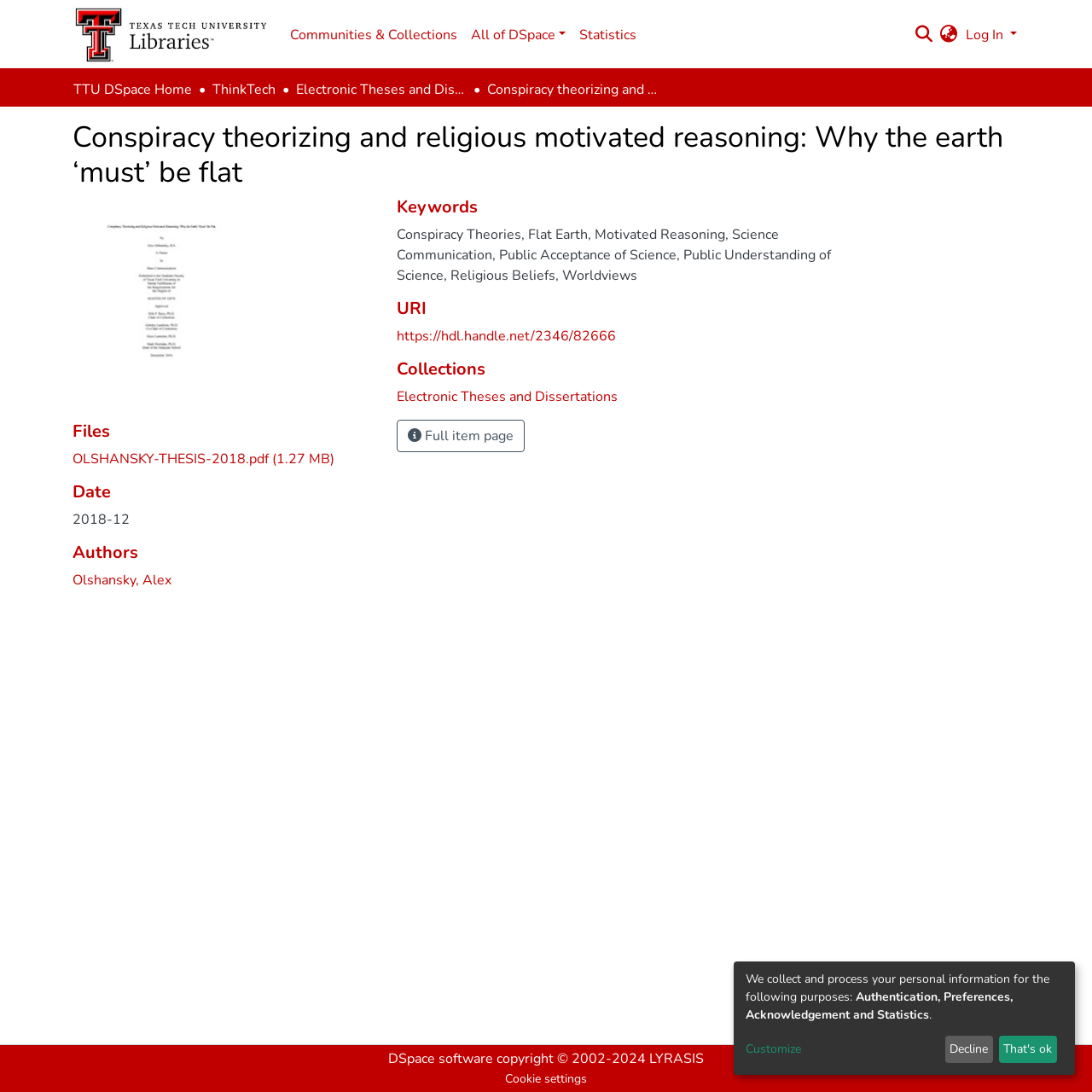What is the date of the thesis?
Provide a short answer using one word or a brief phrase based on the image.

2018-12